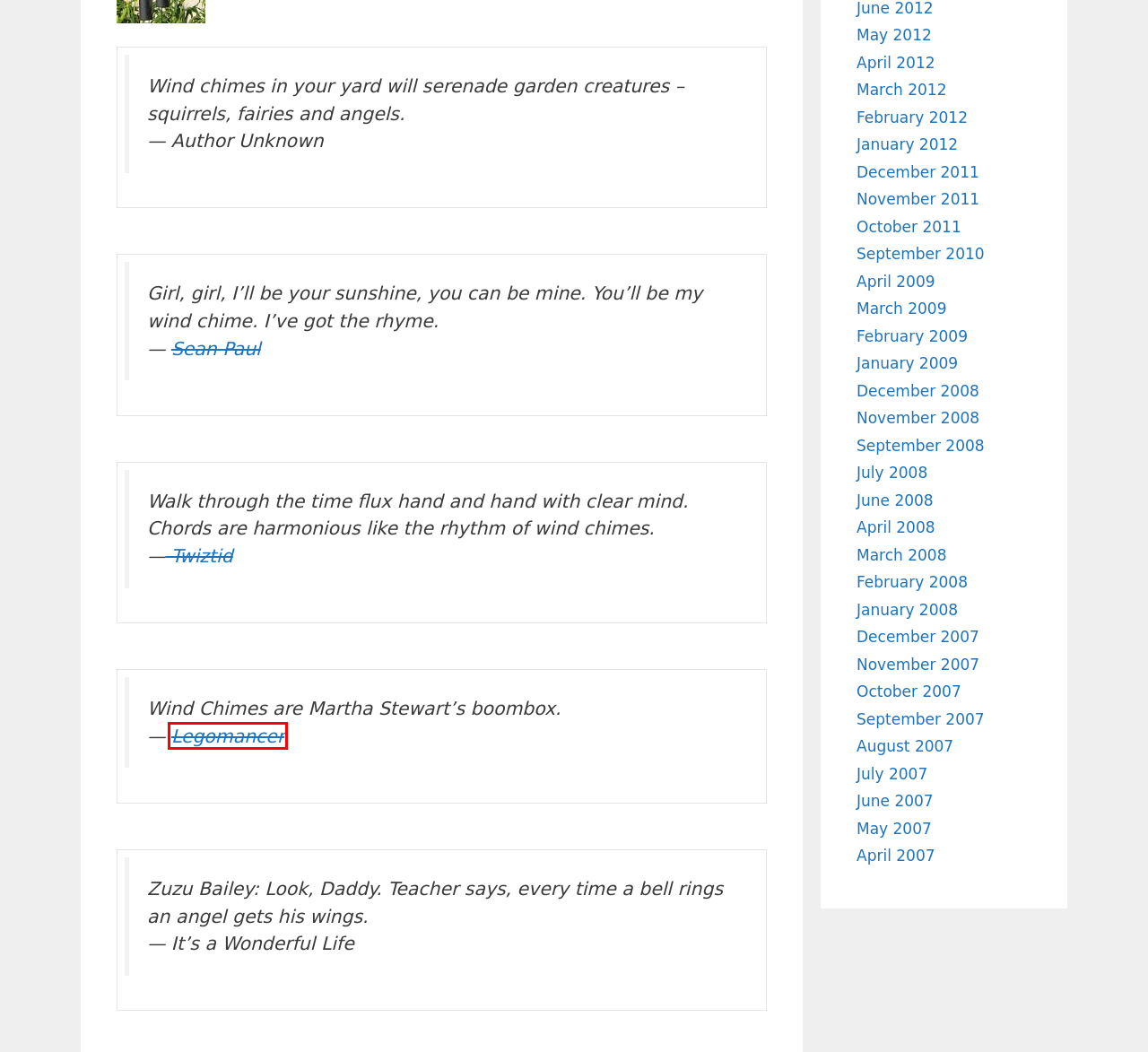Evaluate the webpage screenshot and identify the element within the red bounding box. Select the webpage description that best fits the new webpage after clicking the highlighted element. Here are the candidates:
A. November 2011 - Sagebrush Systems Inc
B. Wind Chimes - The BBQ Pit - Straight Dope Message Board
C. December 2007 - Sagebrush Systems Inc
D. March 2012 - Sagebrush Systems Inc
E. June 2008 - Sagebrush Systems Inc
F. November 2008 - Sagebrush Systems Inc
G. February 2008 - Sagebrush Systems Inc
H. February 2012 - Sagebrush Systems Inc

B